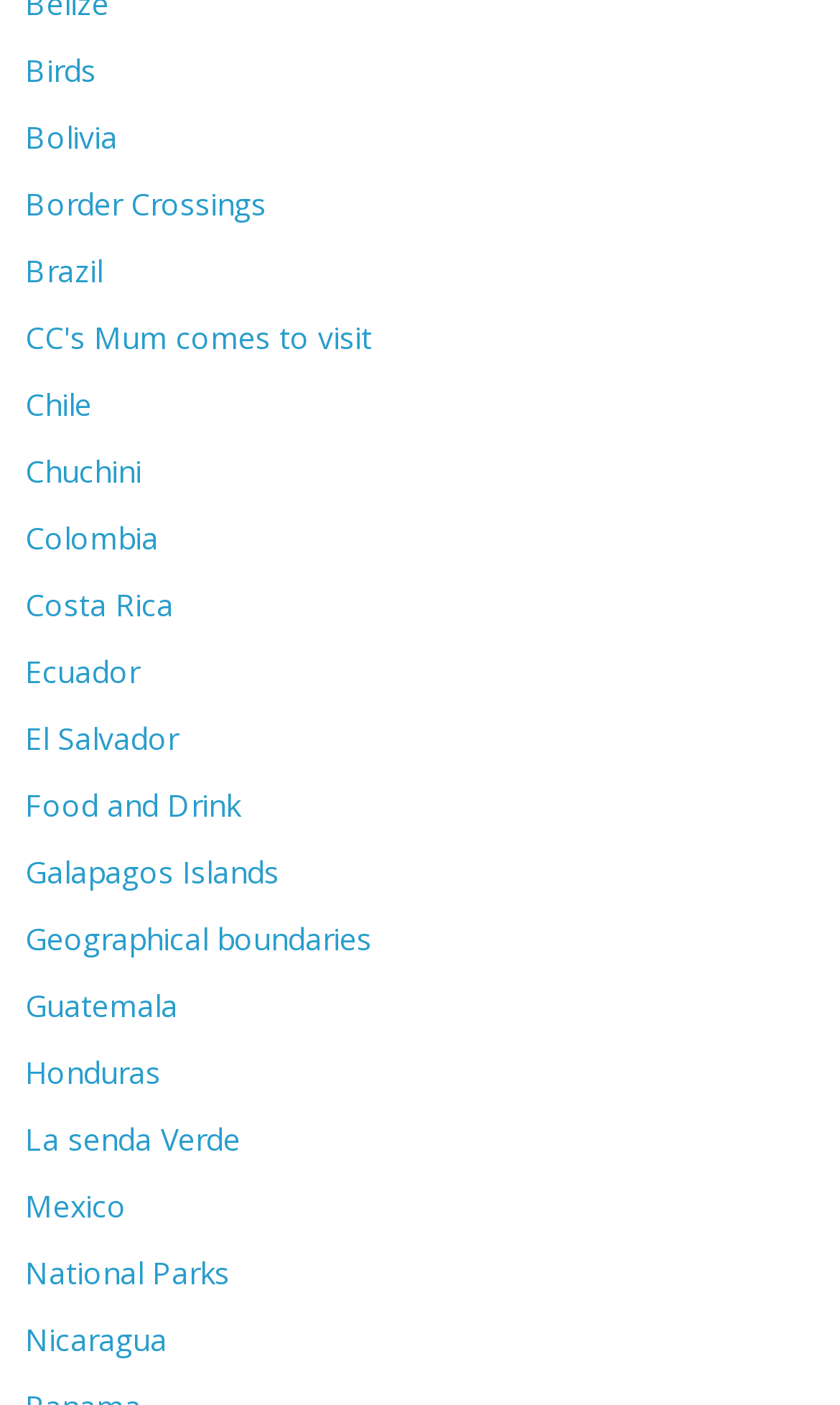Please specify the bounding box coordinates of the clickable region necessary for completing the following instruction: "Explore LiveBench, an open LLM benchmark". The coordinates must consist of four float numbers between 0 and 1, i.e., [left, top, right, bottom].

None